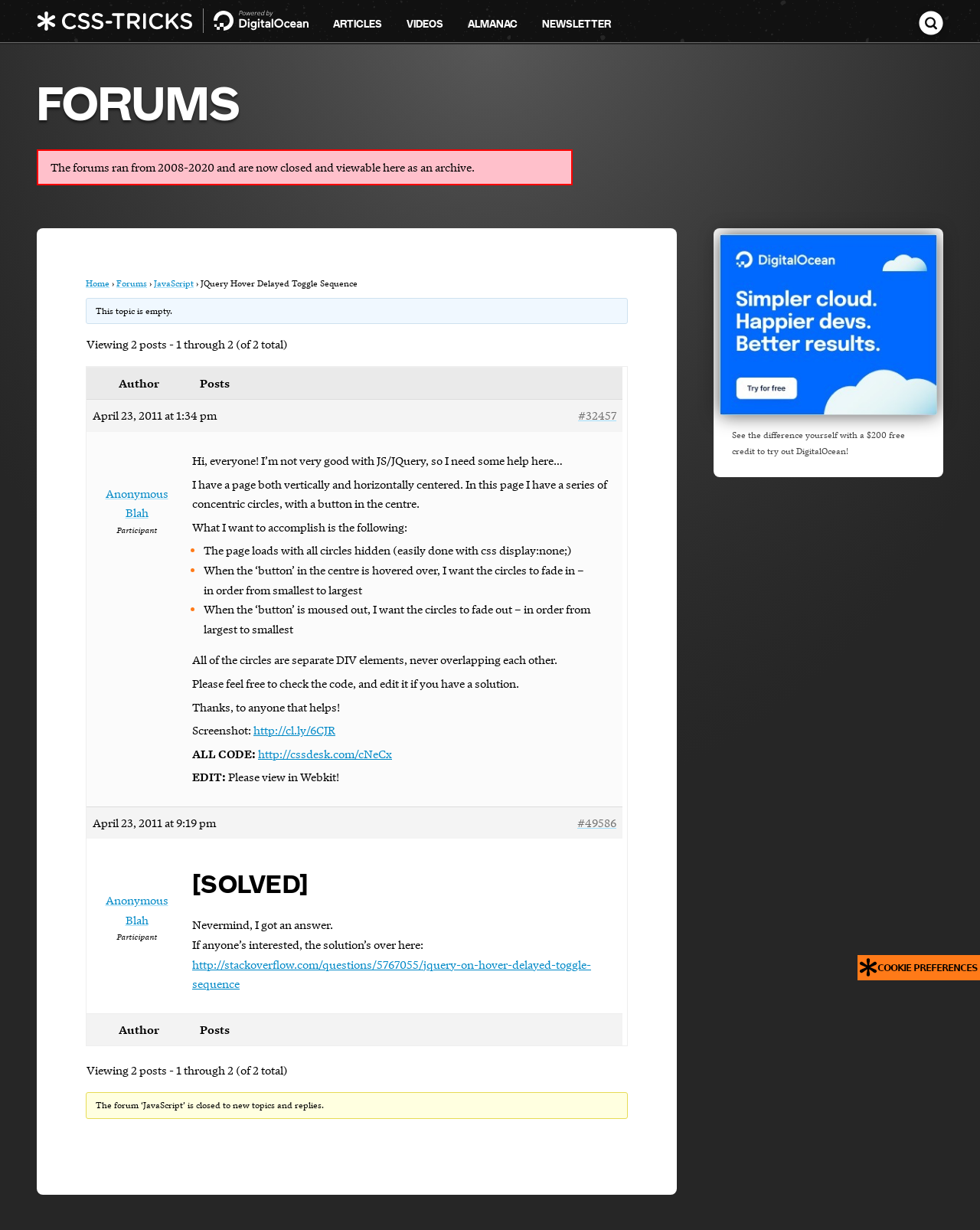Extract the bounding box coordinates for the UI element described by the text: "Videos". The coordinates should be in the form of [left, top, right, bottom] with values between 0 and 1.

[0.402, 0.0, 0.465, 0.034]